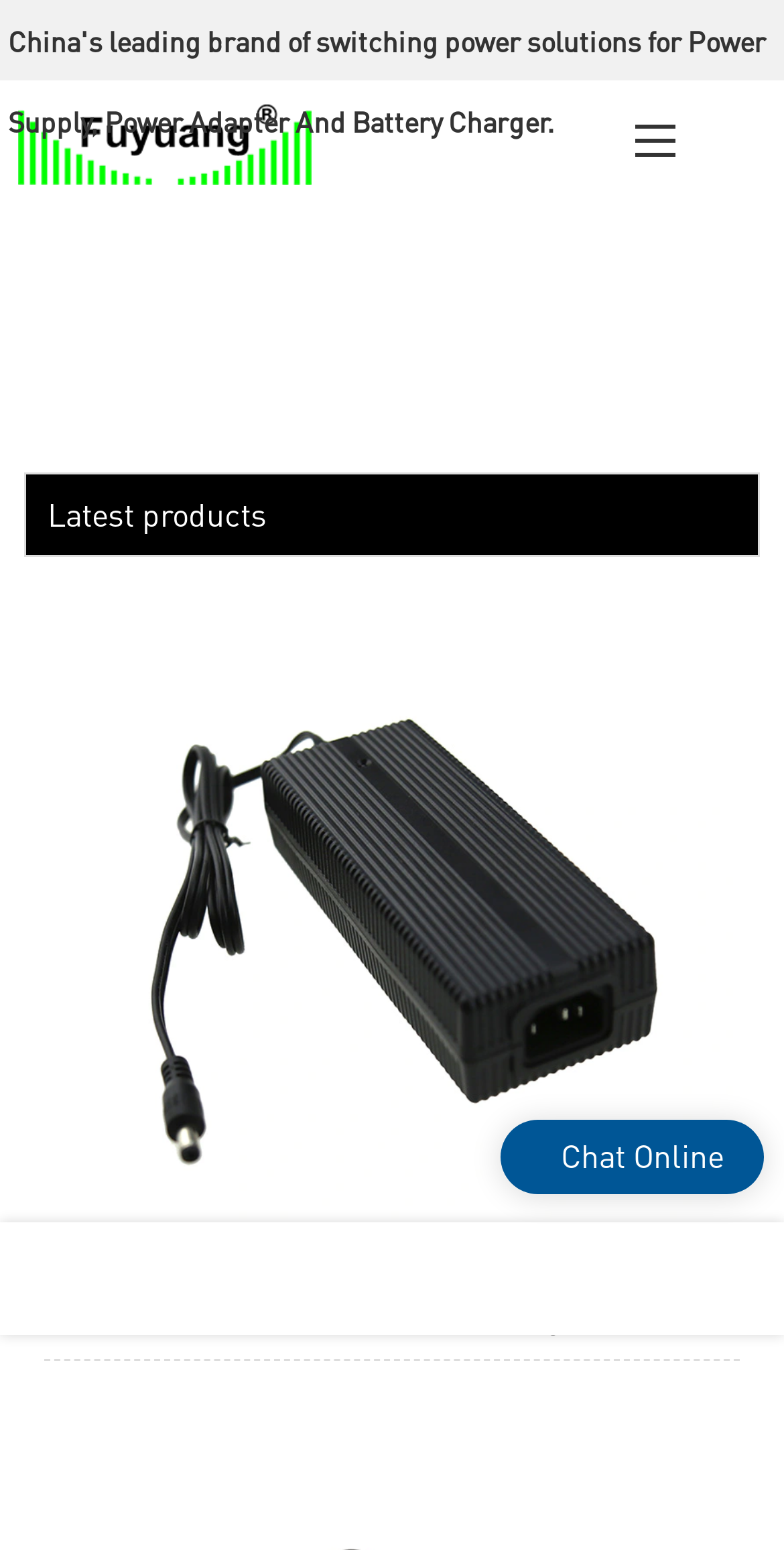What is the purpose of the button at the top right?
Using the image as a reference, answer the question with a short word or phrase.

Unknown